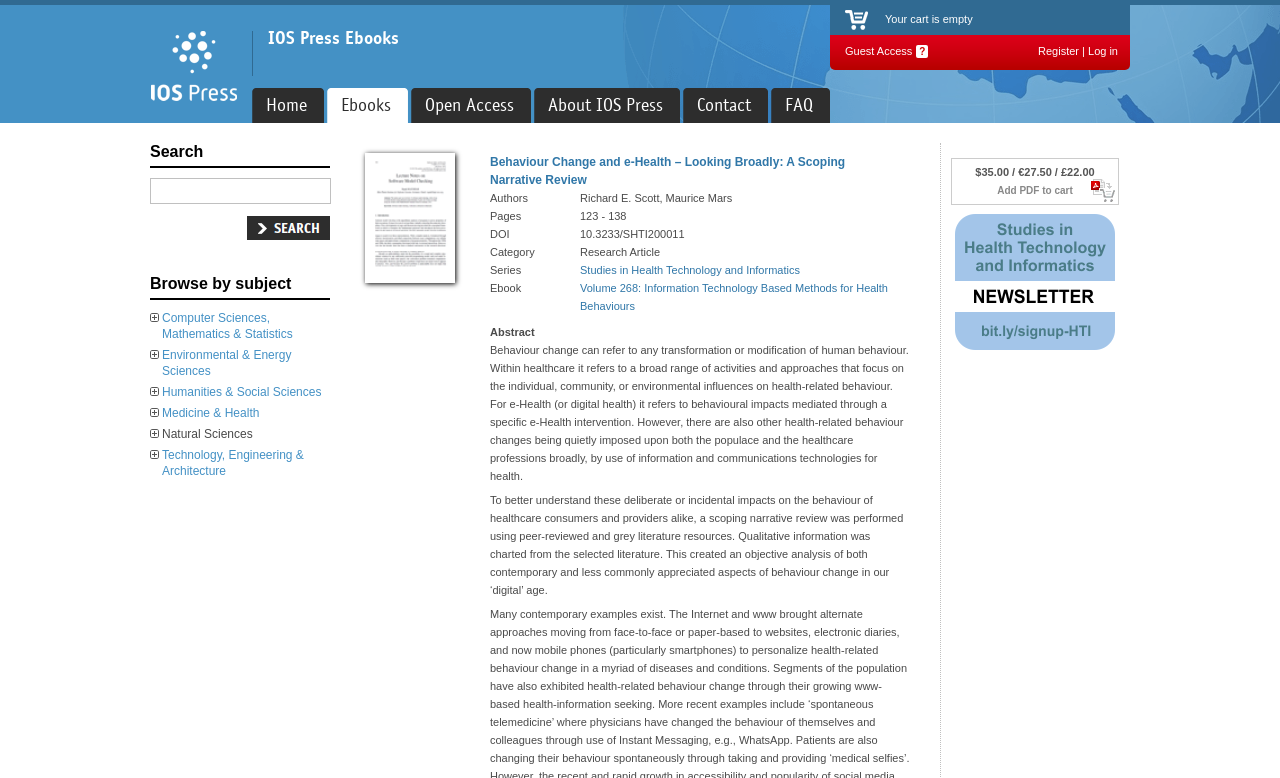Please give a succinct answer using a single word or phrase:
What is the title of the ebook?

Behaviour Change and e-Health